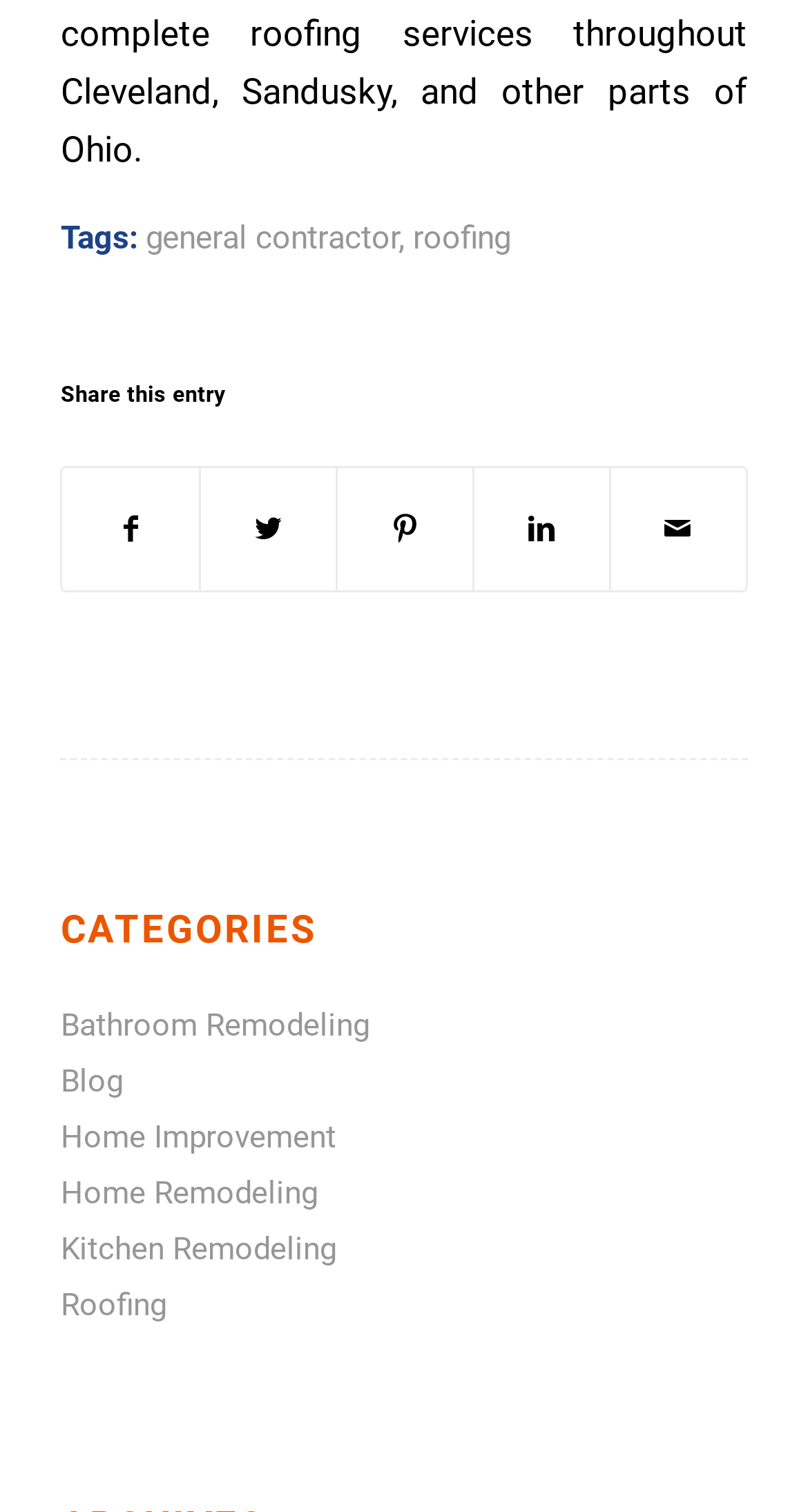Locate the bounding box coordinates of the clickable area needed to fulfill the instruction: "Click on 'general contractor'".

[0.18, 0.146, 0.493, 0.17]